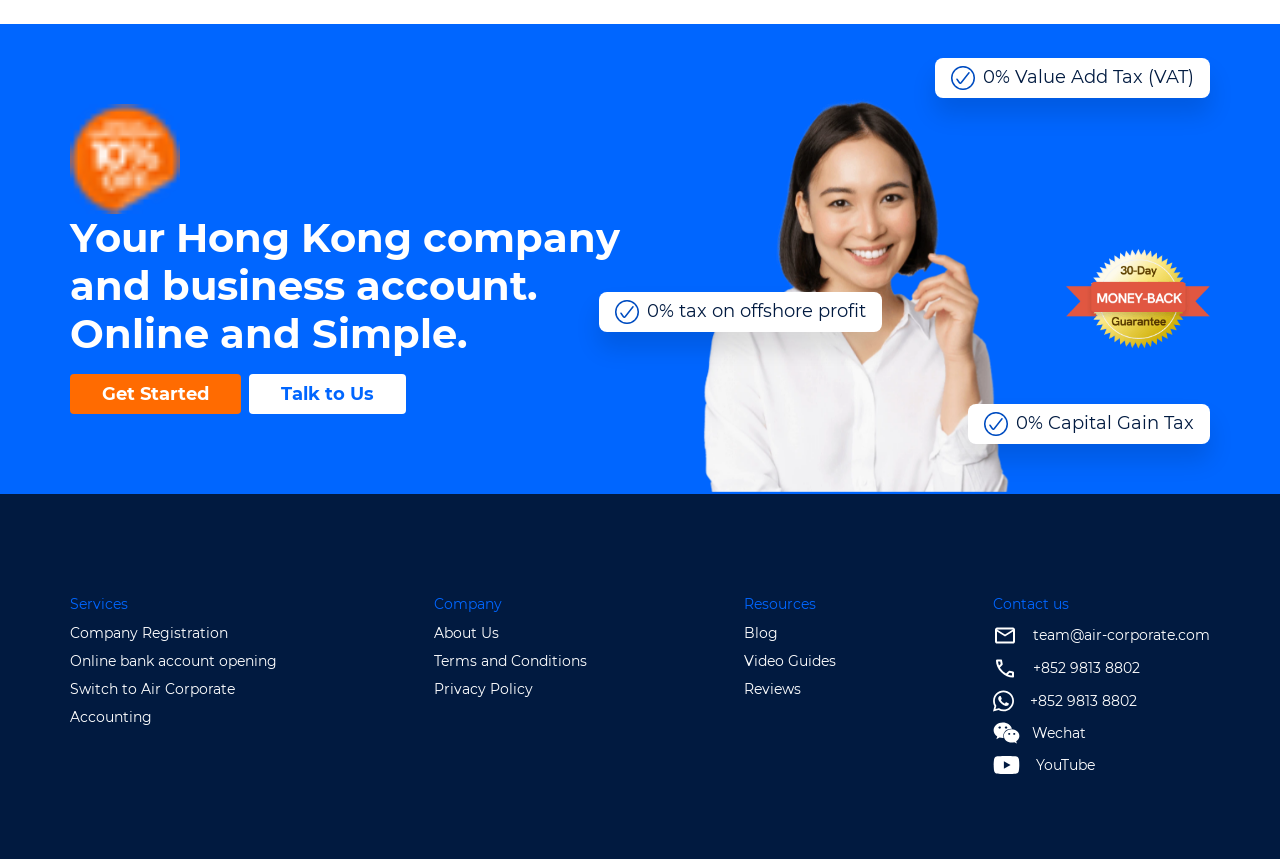Please identify the bounding box coordinates of the clickable region that I should interact with to perform the following instruction: "Read the blog". The coordinates should be expressed as four float numbers between 0 and 1, i.e., [left, top, right, bottom].

[0.581, 0.725, 0.653, 0.748]